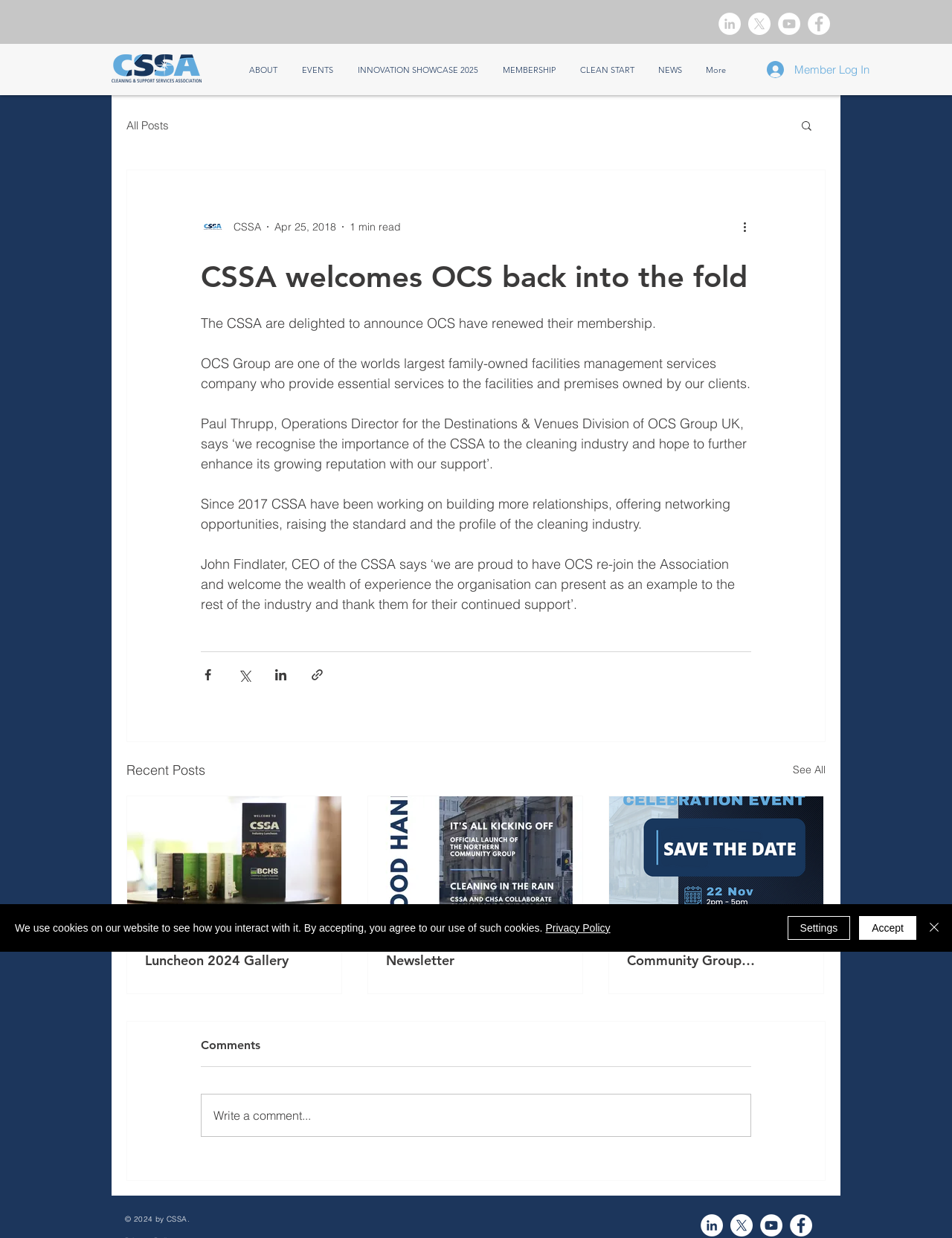Give a one-word or short phrase answer to the question: 
What is the purpose of the CSSA?

Raising the standard and profile of the cleaning industry